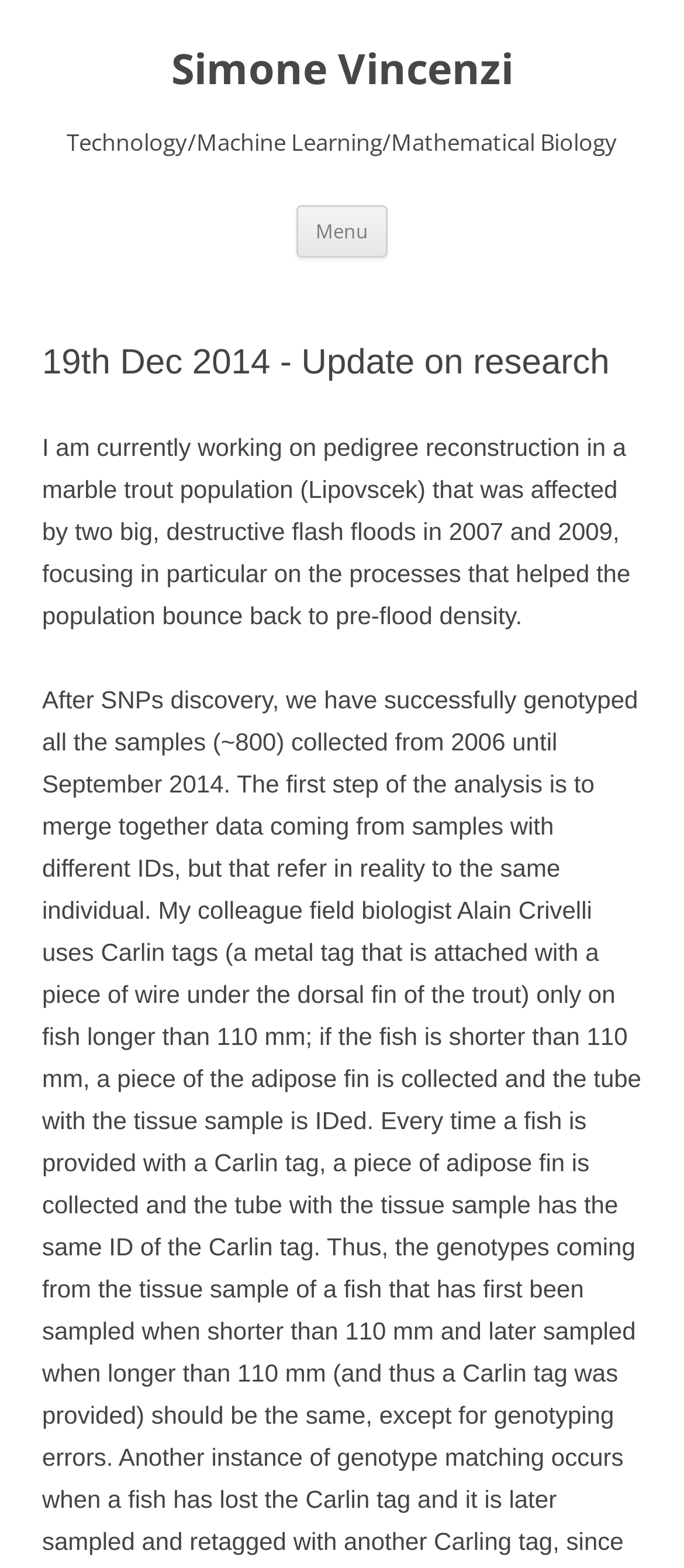Generate a thorough caption detailing the webpage content.

The webpage is a personal blog or research update page, with the title "19th Dec 2014 – Update on research" displayed prominently at the top. Below the title, there is a heading that reads "Simone Vincenzi", which is also a clickable link. To the right of the title, there is a button labeled "Menu". 

Further down, there is a link that says "Skip to content", which is positioned near the top-right corner of the page. Below this link, there is a header section that contains the title "19th Dec 2014 - Update on research" again. 

The main content of the page is a block of text that describes the author's current research project, which involves pedigree reconstruction in a marble trout population that was affected by flash floods. The text explains the focus of the research, specifically on the processes that helped the population recover to its pre-flood density.